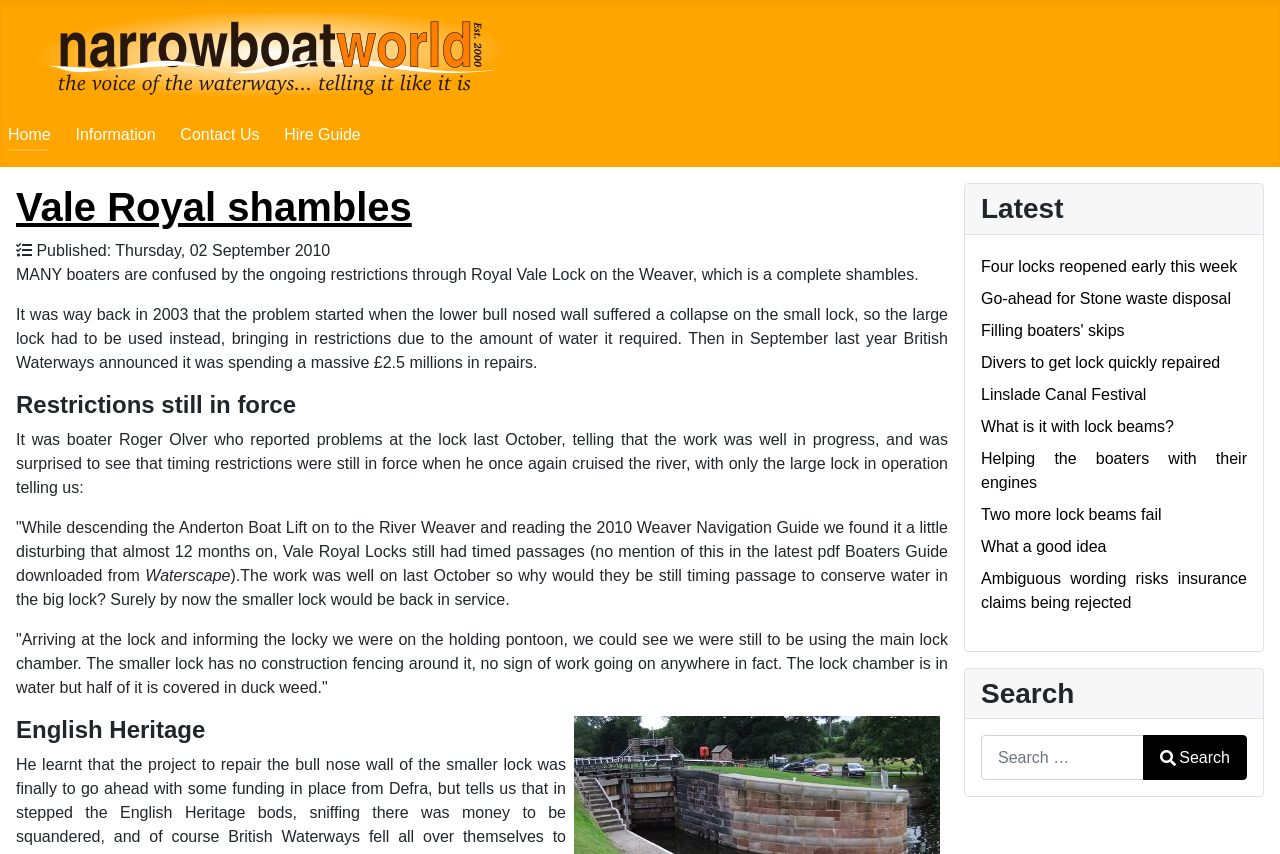Please determine the bounding box coordinates for the UI element described as: "Go-ahead for Stone waste disposal".

[0.766, 0.339, 0.962, 0.359]